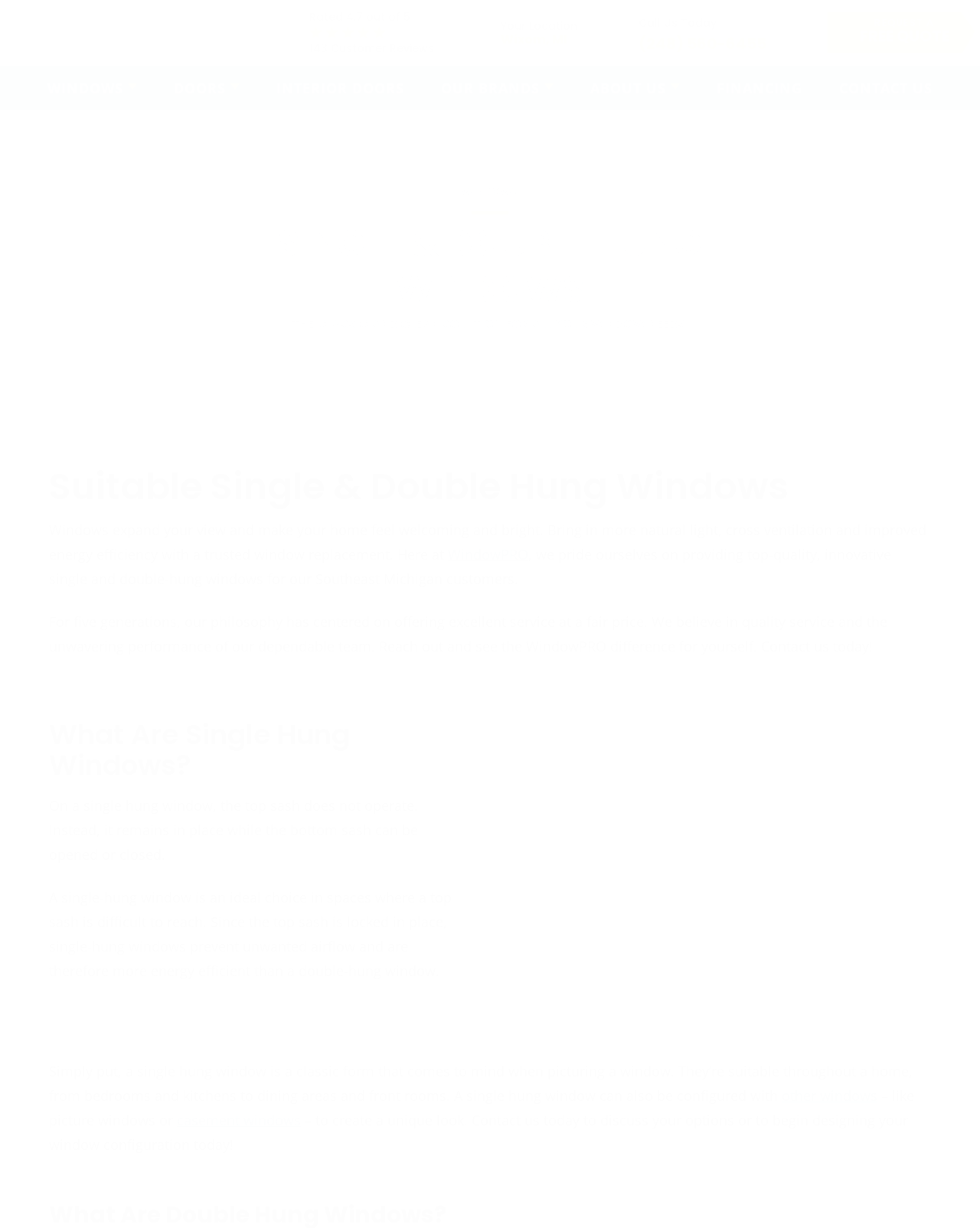What is the rating of WindowPro?
Provide a comprehensive and detailed answer to the question.

I found the rating by looking at the StaticText element with the text 'Rated 4.7 out of 5' which is located at the top of the webpage.